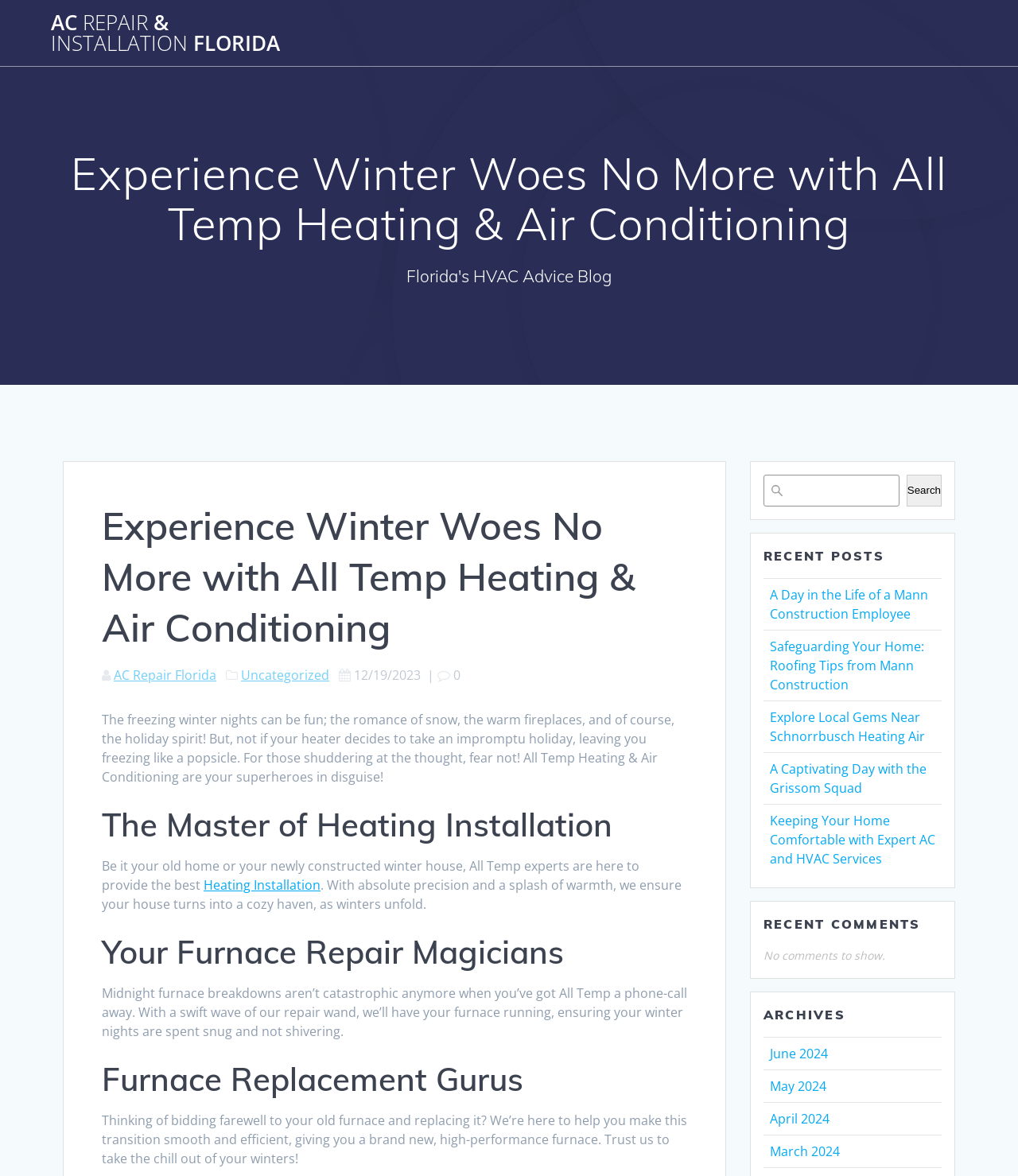Locate the bounding box coordinates of the clickable part needed for the task: "Explore archives from June 2024".

[0.756, 0.888, 0.813, 0.903]